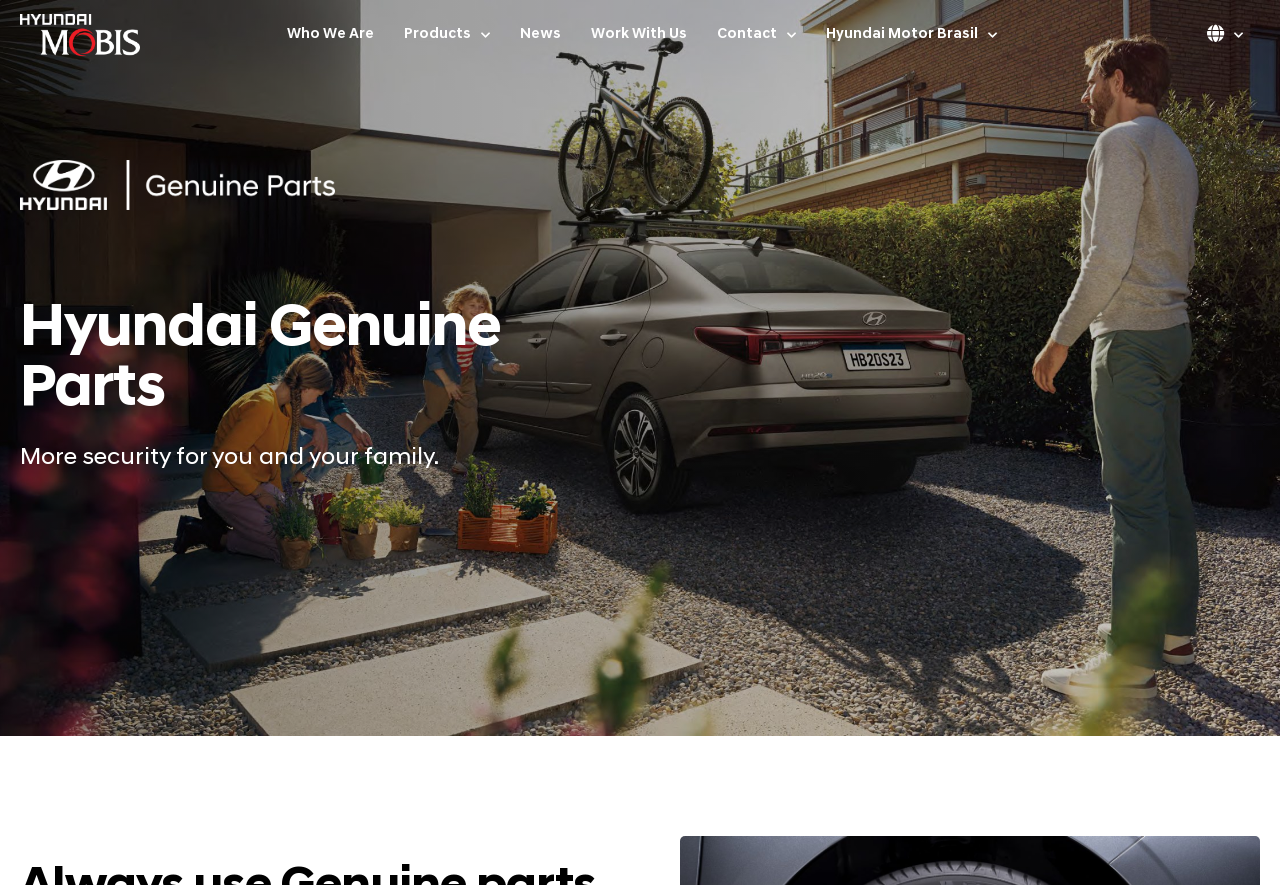What is the tone of the webpage?
Refer to the image and give a detailed response to the question.

I inferred the tone of the webpage by looking at the text 'More security for you and your family.' which has a promotional tone, suggesting that the webpage is trying to promote Hyundai parts.